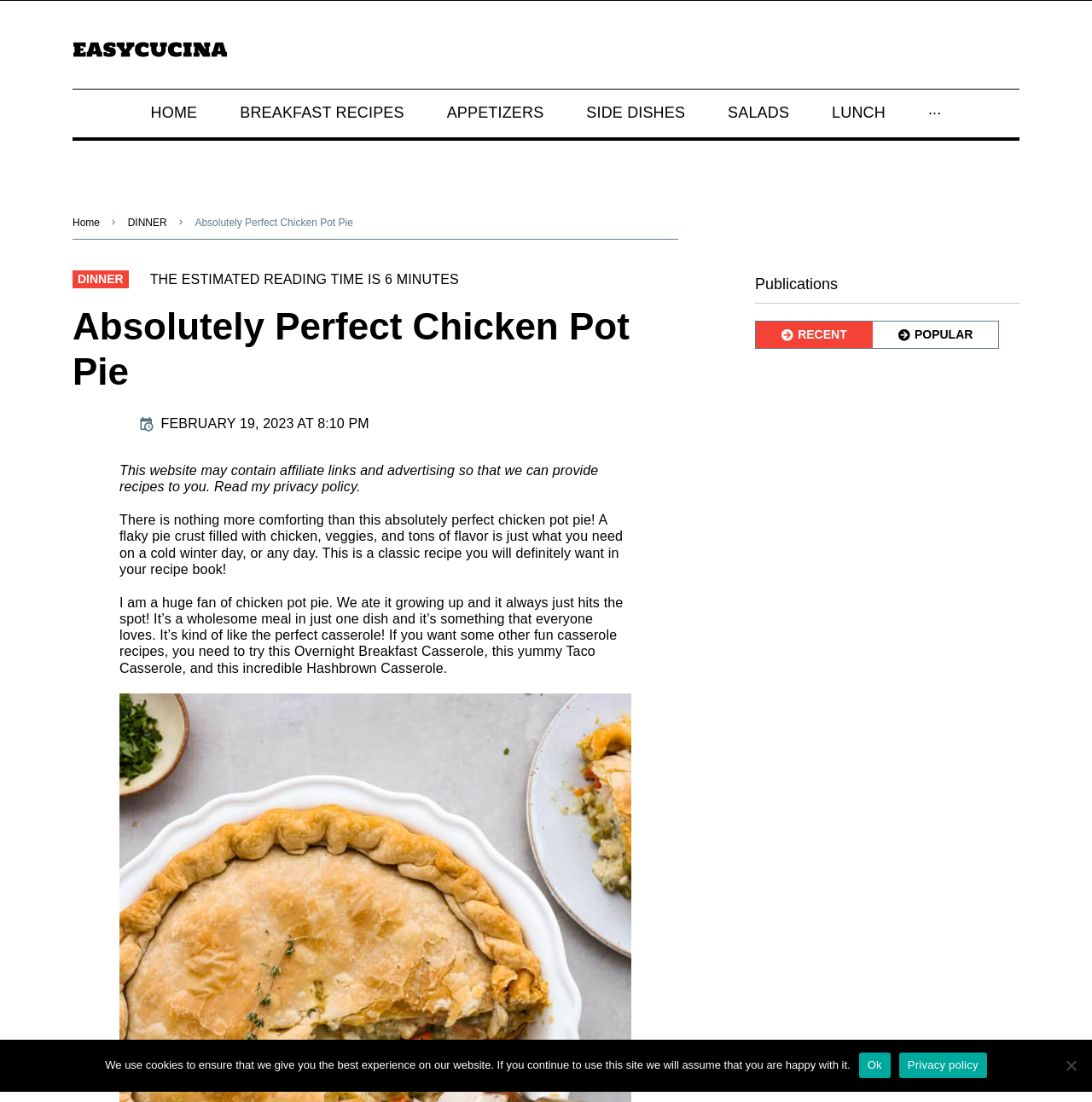Identify the bounding box for the UI element described as: "Breakfast Recipes". The coordinates should be four float numbers between 0 and 1, i.e., [left, top, right, bottom].

[0.2, 0.083, 0.39, 0.122]